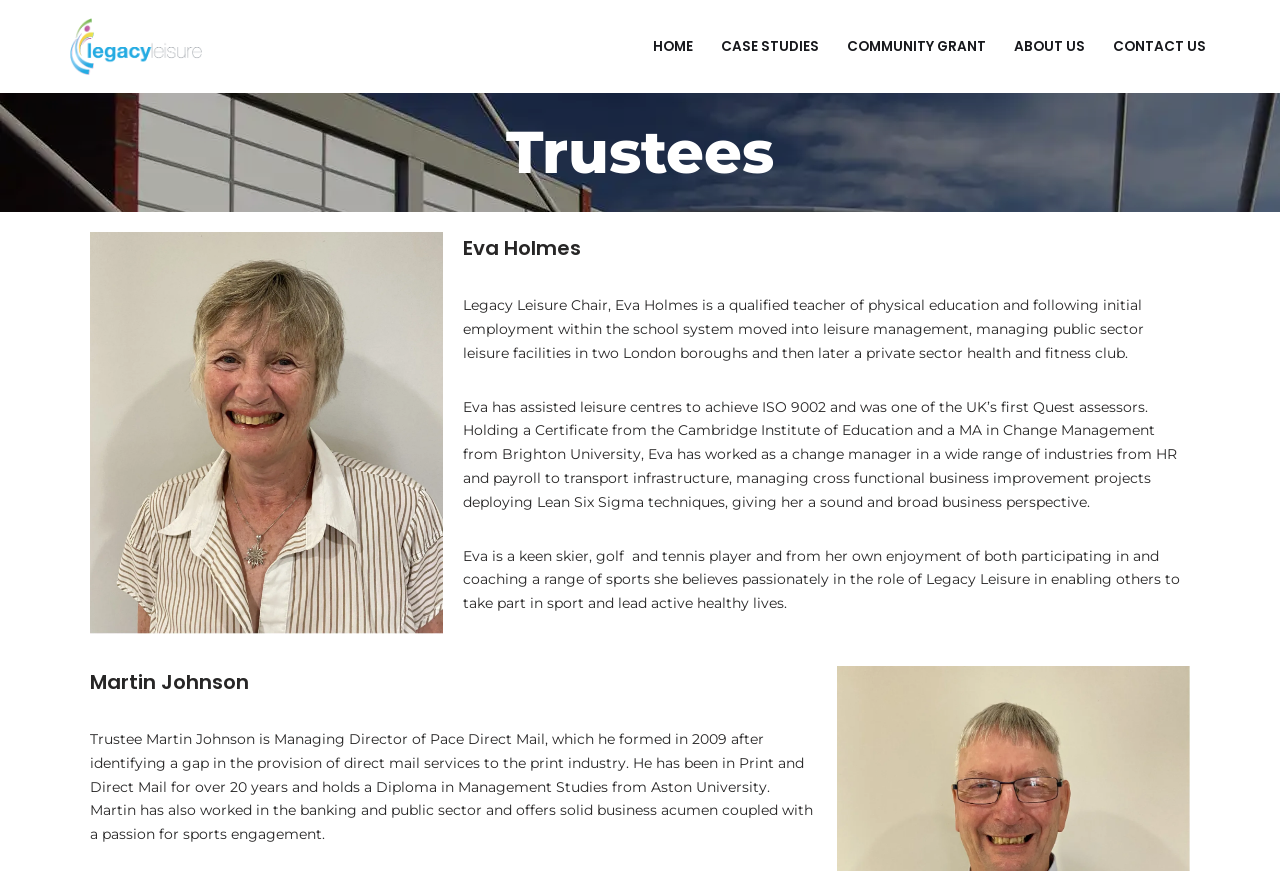What is the name of the university where Eva Holmes obtained her MA?
Using the visual information, reply with a single word or short phrase.

Brighton University